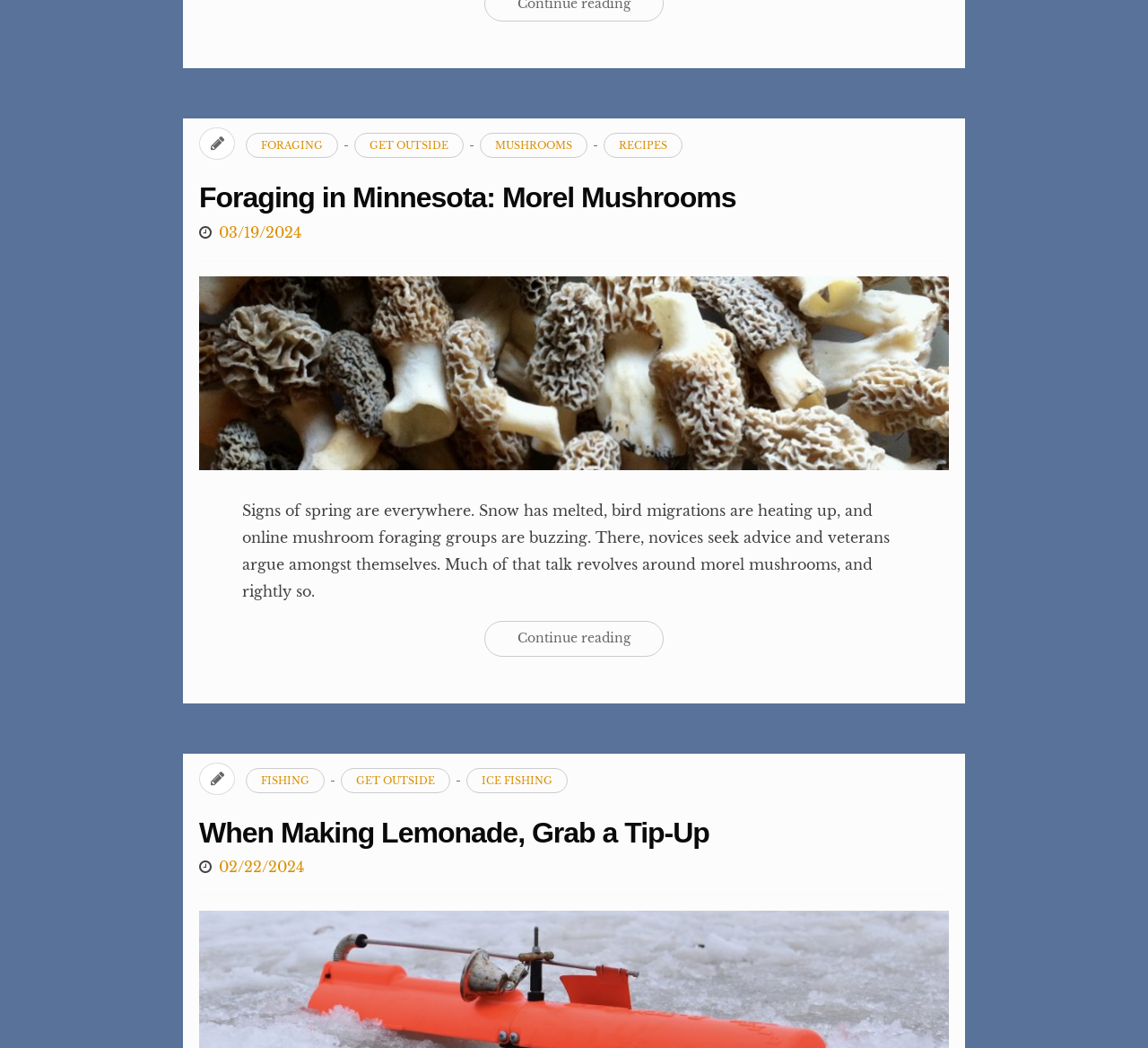Determine the bounding box coordinates of the element that should be clicked to execute the following command: "Read 'When Making Lemonade, Grab a Tip-Up' article".

[0.173, 0.779, 0.618, 0.81]